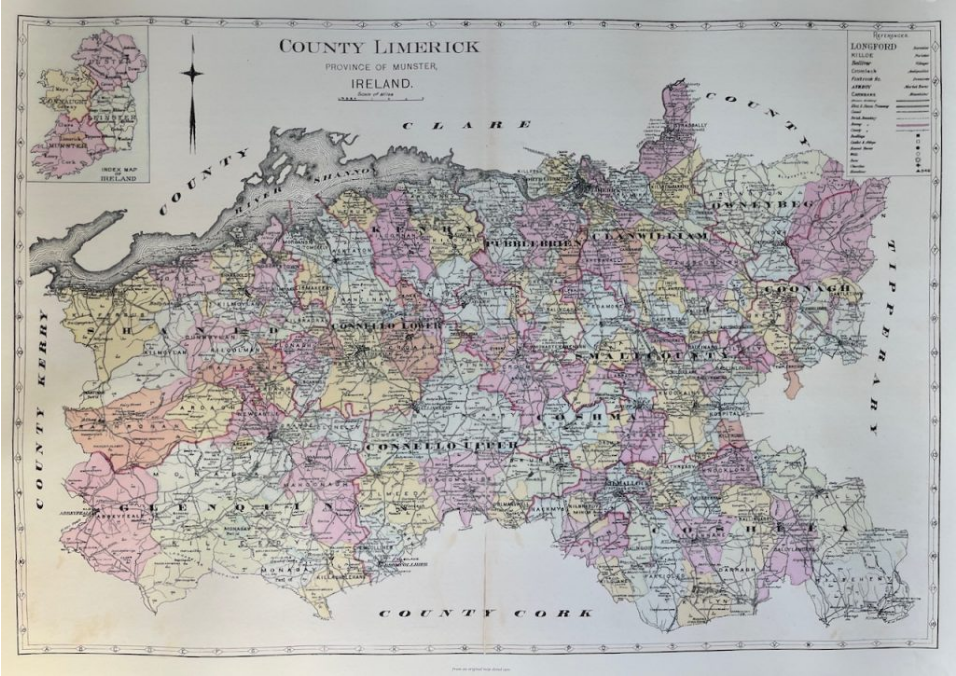What is the purpose of the smaller map in the top-left corner?
Refer to the image and answer the question using a single word or phrase.

To show surrounding counties